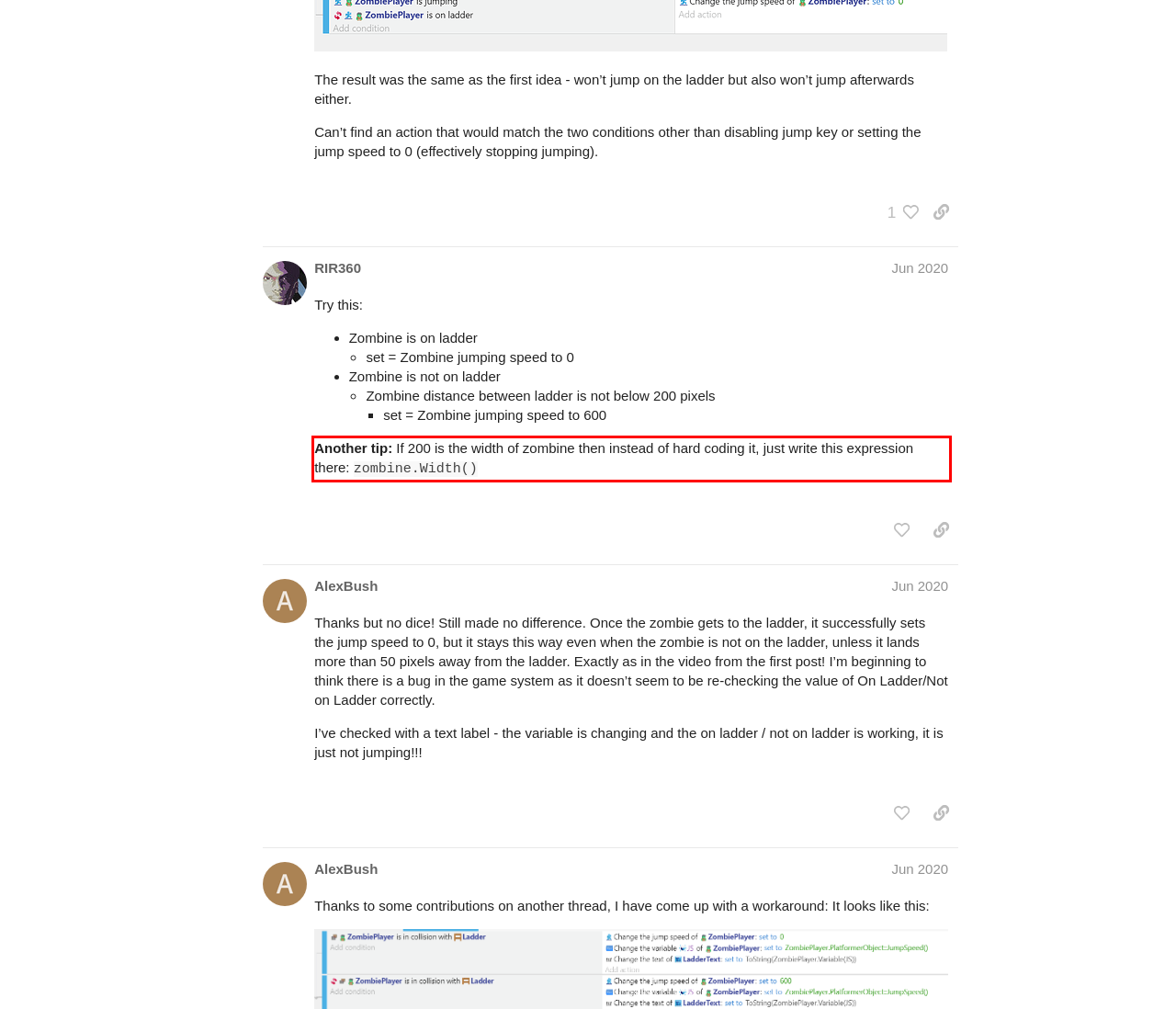Identify and extract the text within the red rectangle in the screenshot of the webpage.

Another tip: If 200 is the width of zombine then instead of hard coding it, just write this expression there: zombine.Width()